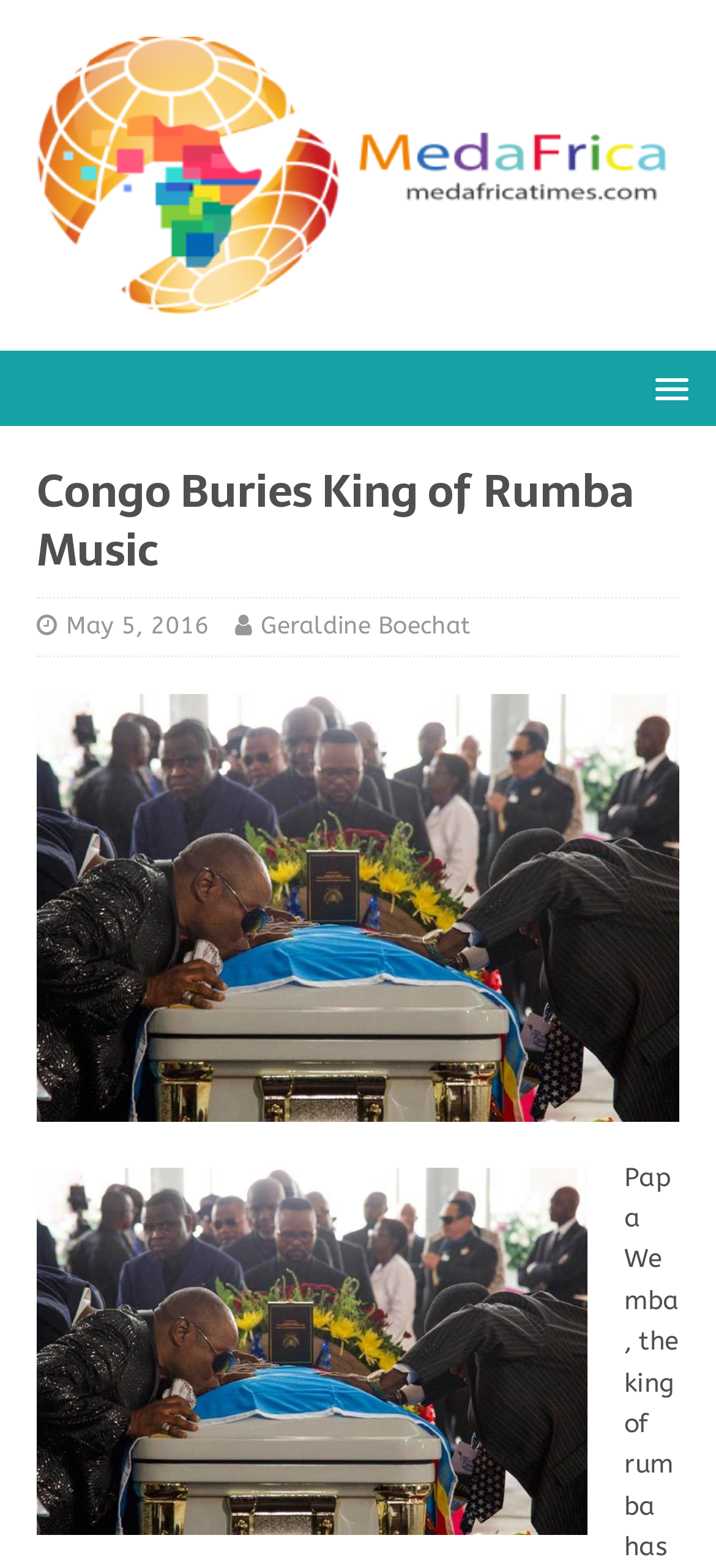What type of content is displayed in the figure?
Please describe in detail the information shown in the image to answer the question.

I found that the figure contains an image by looking at the element description 'figure' which has a bounding box coordinate that indicates it is an image.